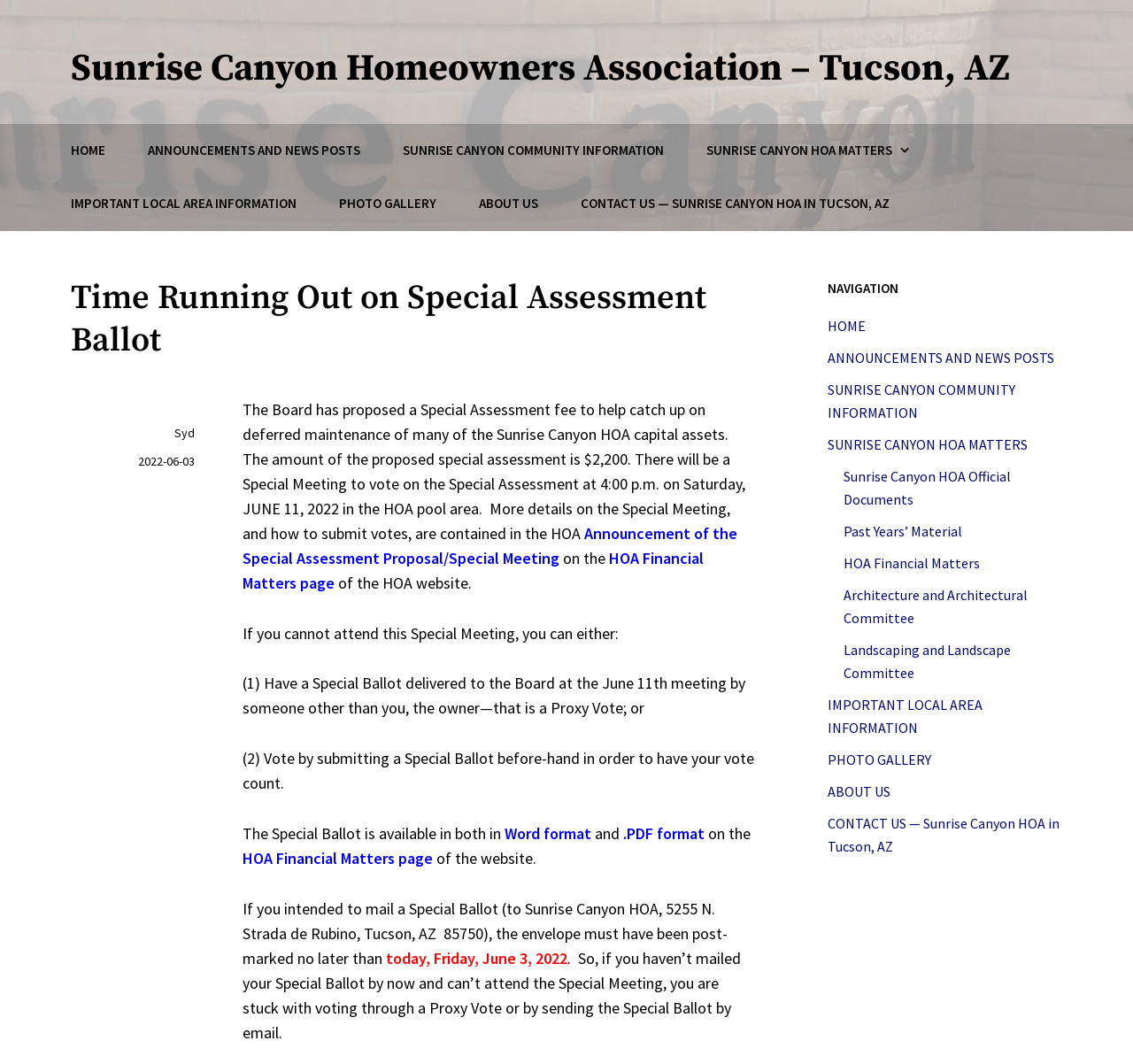Locate the bounding box coordinates of the clickable part needed for the task: "Download the Special Ballot in 'Word format'".

[0.445, 0.774, 0.522, 0.793]